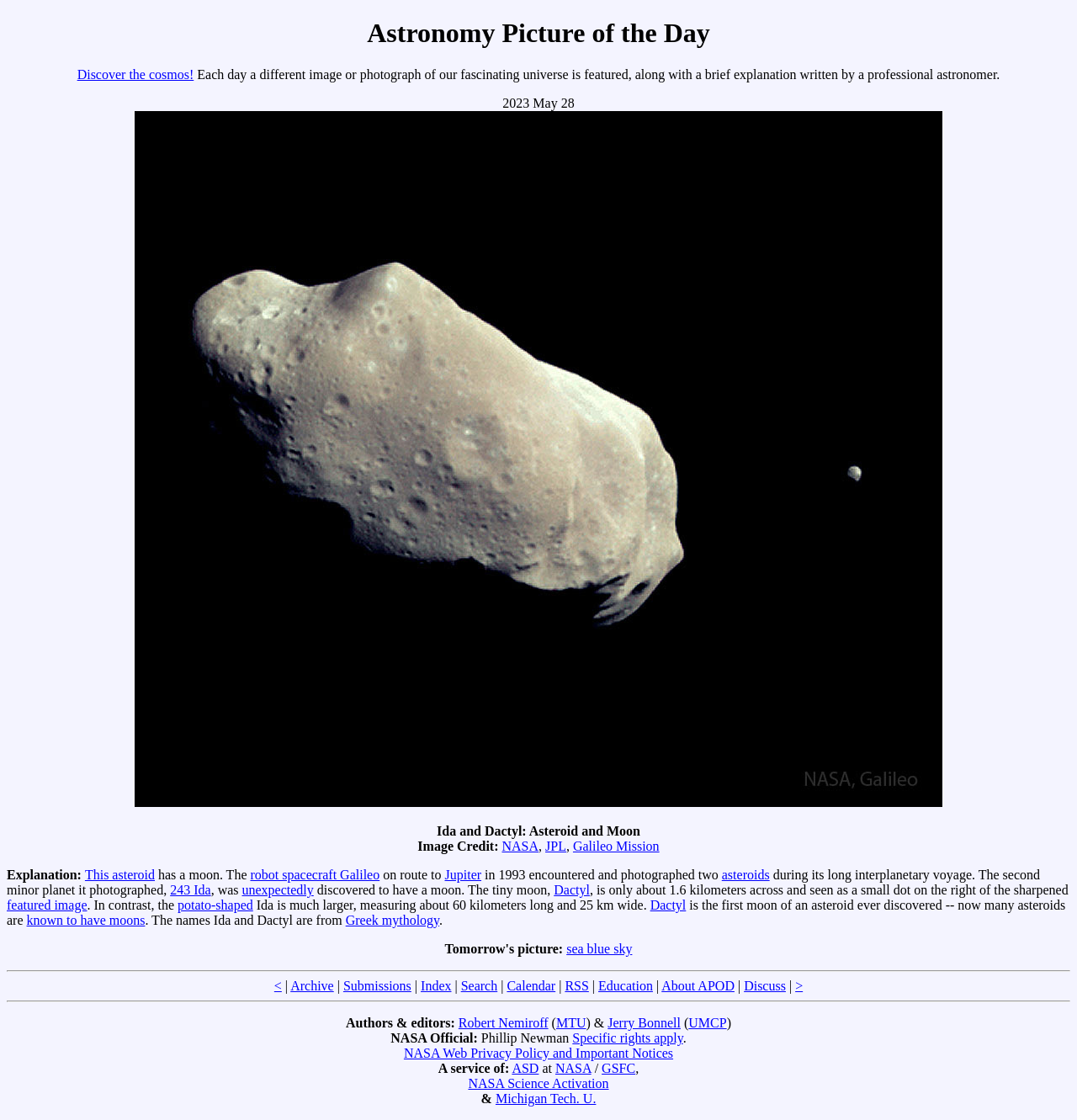Locate the bounding box coordinates of the element you need to click to accomplish the task described by this instruction: "Search the archive".

[0.27, 0.874, 0.31, 0.886]